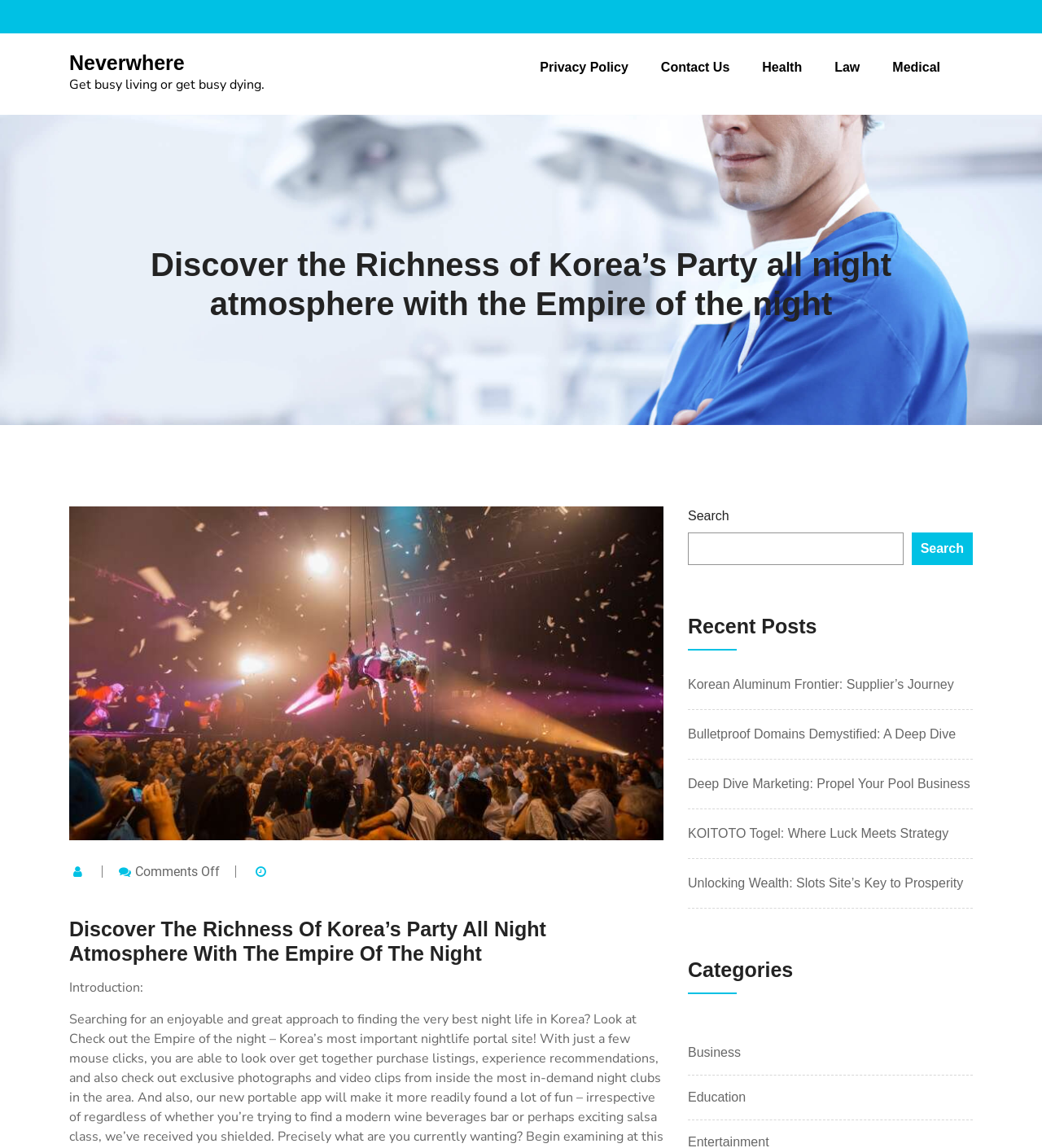Given the element description "parent_node: Search name="s"" in the screenshot, predict the bounding box coordinates of that UI element.

[0.66, 0.464, 0.867, 0.492]